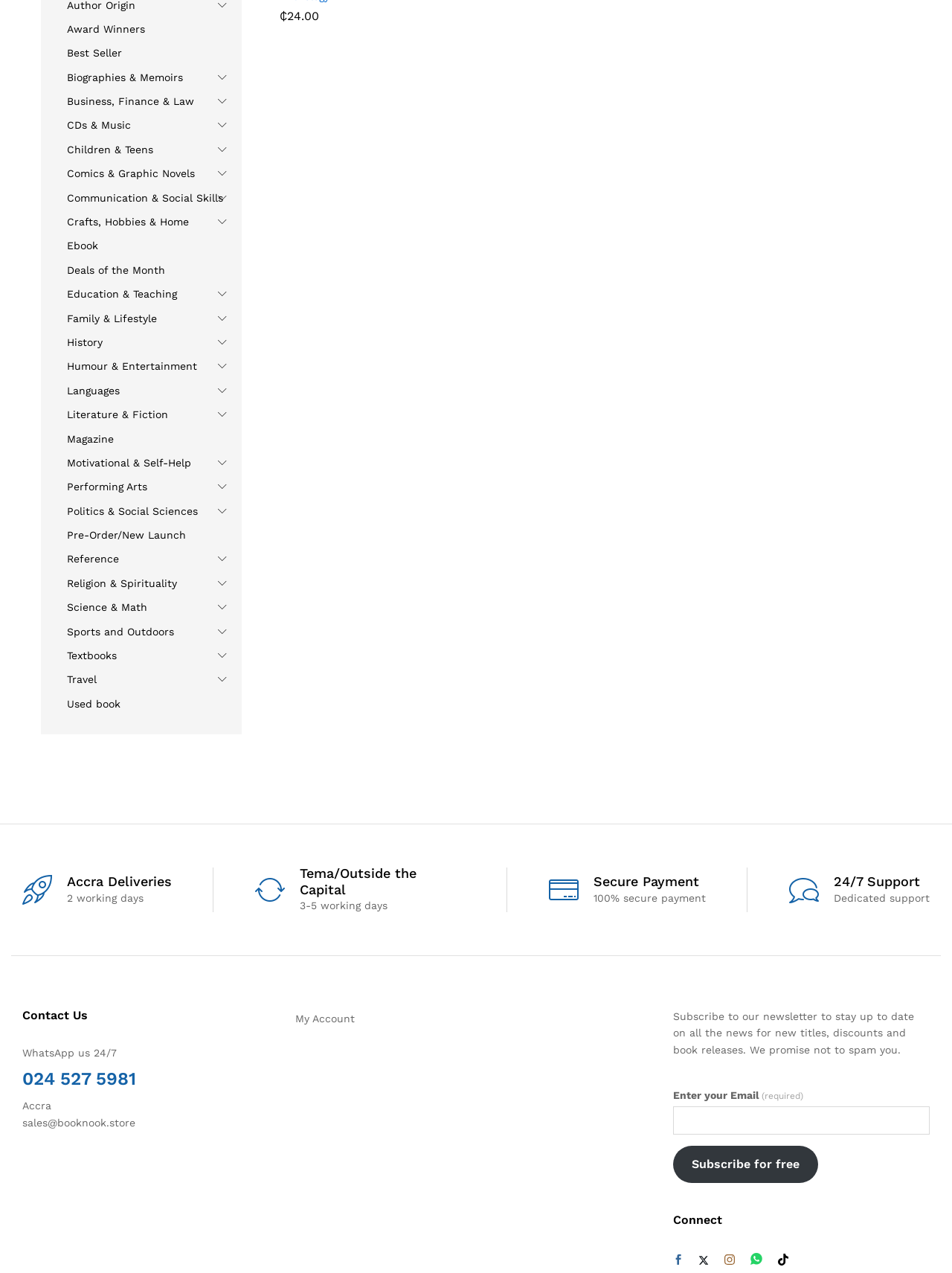Given the element description, predict the bounding box coordinates in the format (top-left x, top-left y, bottom-right x, bottom-right y), using floating point numbers between 0 and 1: Business, Finance & Law

[0.07, 0.075, 0.204, 0.084]